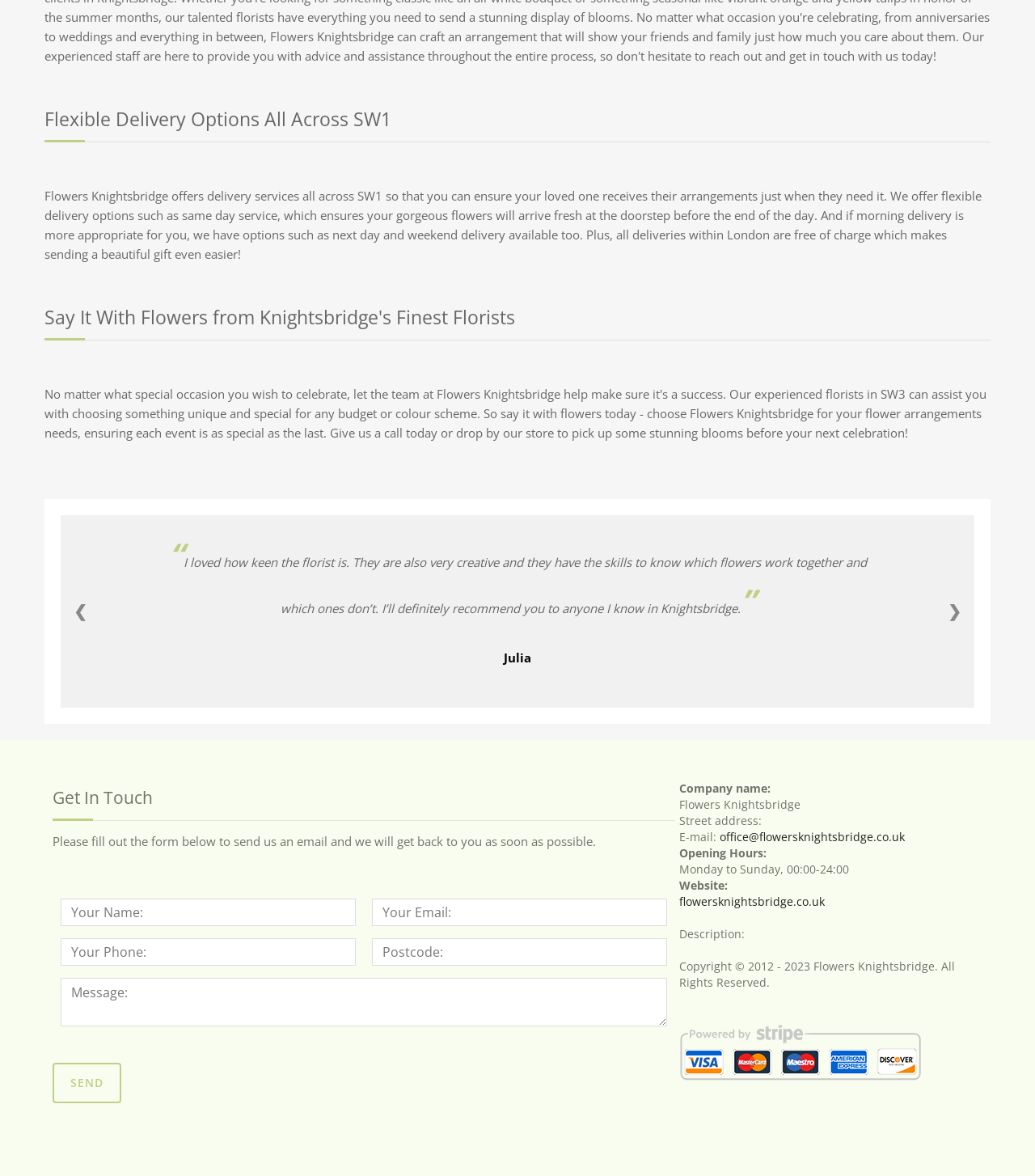Please identify the bounding box coordinates of where to click in order to follow the instruction: "Click the 'Send' button".

[0.051, 0.903, 0.117, 0.938]